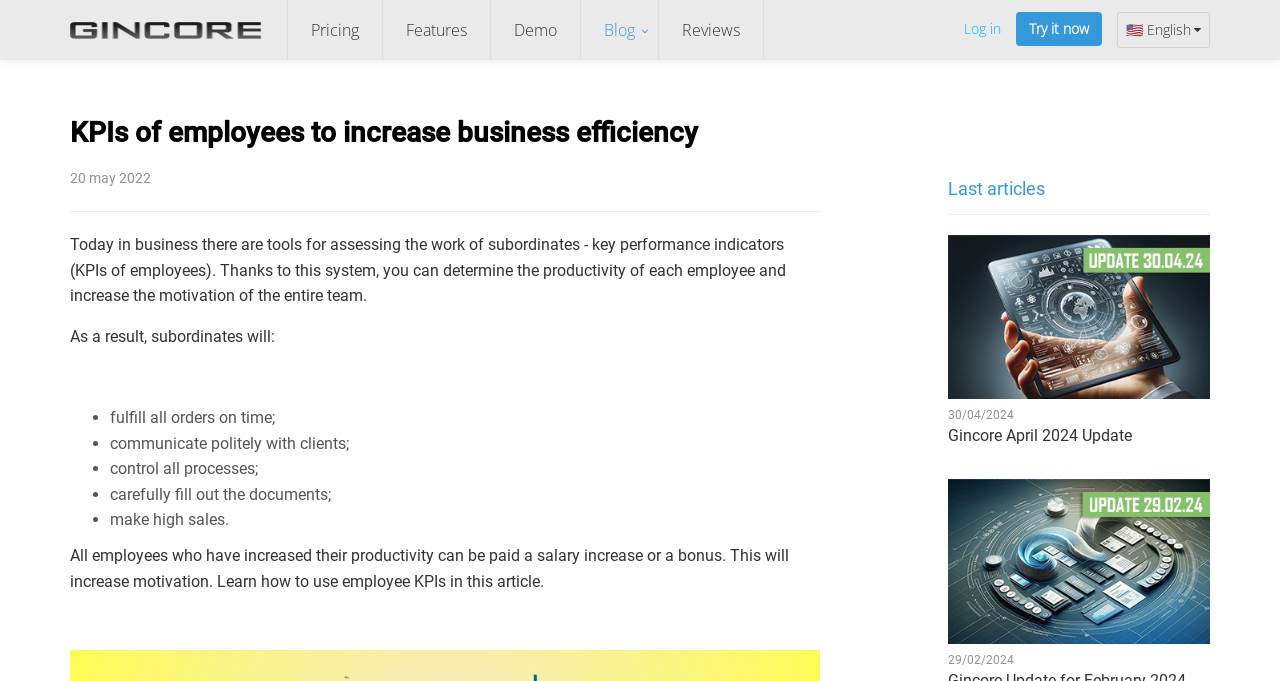Identify the bounding box coordinates for the element that needs to be clicked to fulfill this instruction: "Visit the Gincore homepage". Provide the coordinates in the format of four float numbers between 0 and 1: [left, top, right, bottom].

[0.055, 0.0, 0.205, 0.088]